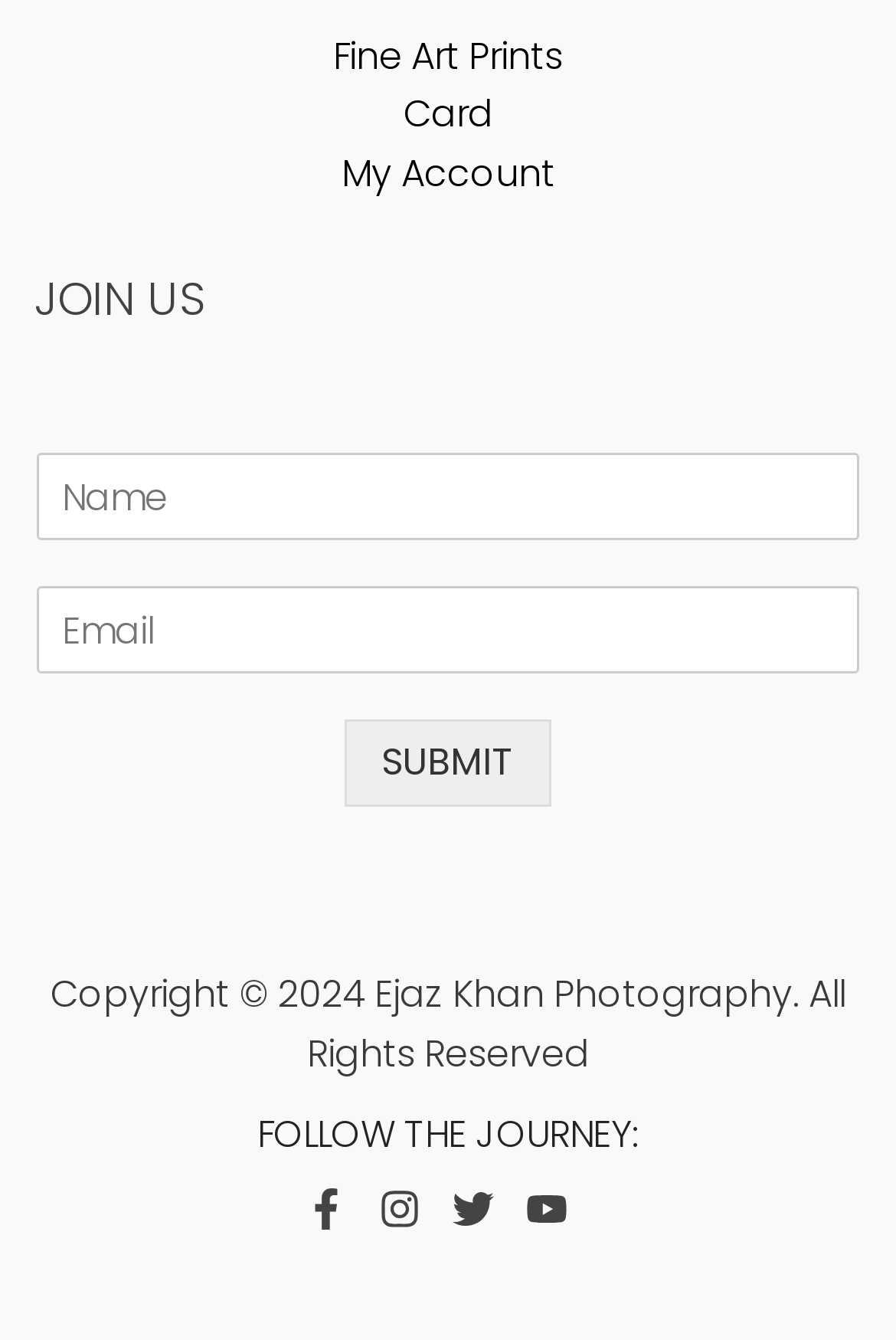Pinpoint the bounding box coordinates of the area that should be clicked to complete the following instruction: "Open the 'HVAC Services' submenu". The coordinates must be given as four float numbers between 0 and 1, i.e., [left, top, right, bottom].

None